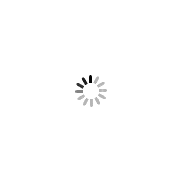Use the information in the screenshot to answer the question comprehensively: What type of content is being loaded in the context of the page?

In the context of the page, the loading spinner appears while awaiting content related to the author, Renee Hanlon, who specializes in rustic styling and decor.